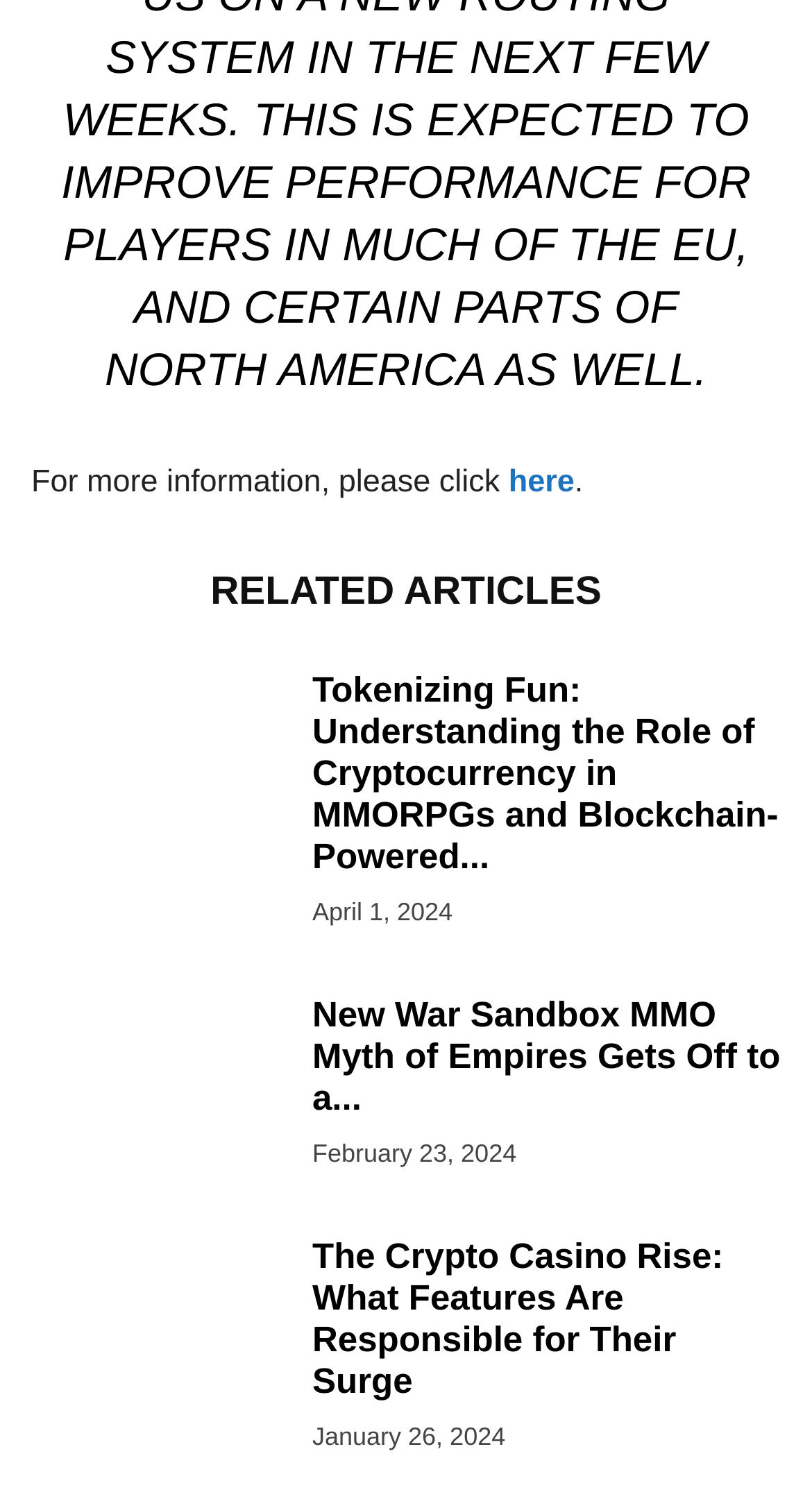How many images are on this page?
Refer to the image and give a detailed response to the question.

I counted the number of image elements on the page, which are likely to be thumbnails for the articles. There are three such image elements.